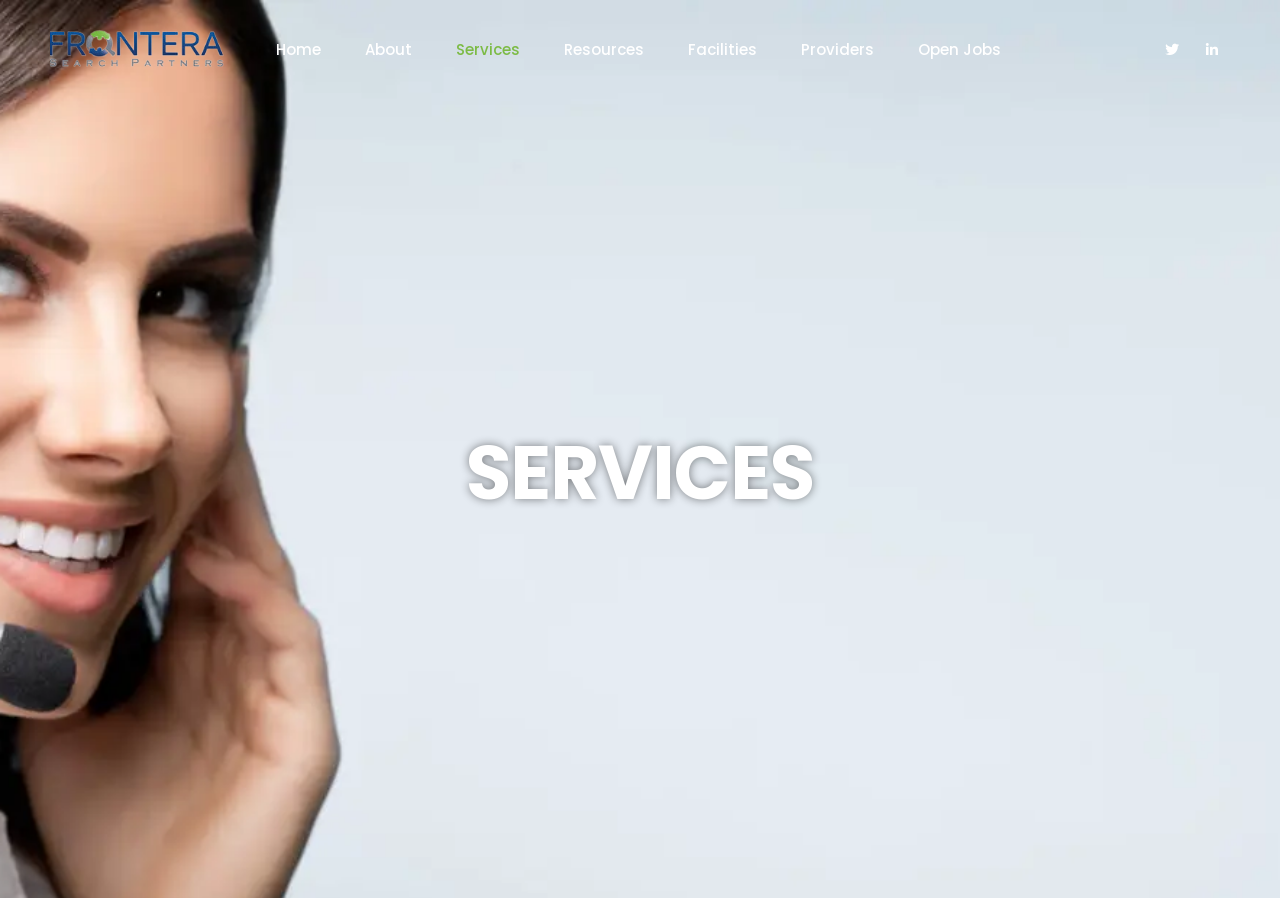Provide your answer in one word or a succinct phrase for the question: 
What is the main category of services provided?

Medical facilities recruitment